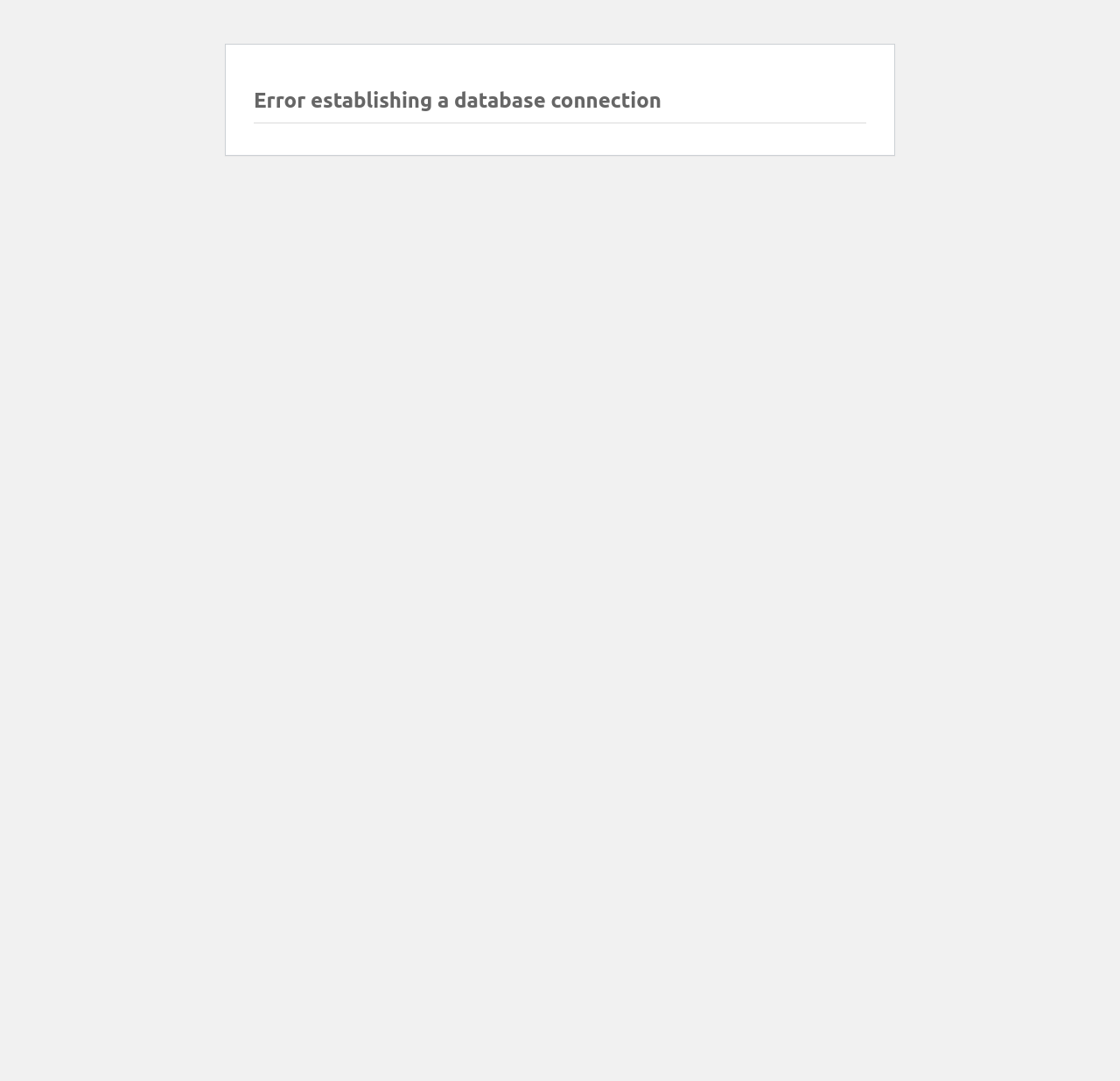Your task is to find and give the main heading text of the webpage.

Error establishing a database connection